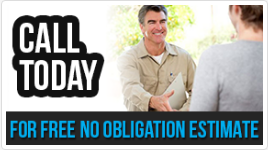What is the purpose of the 'CALL TODAY' message?
Look at the image and respond to the question as thoroughly as possible.

The purpose of the 'CALL TODAY' message is to encourage immediate contact for services, as stated in the caption. This suggests that the company wants to prompt potential clients to take action and get in touch with them as soon as possible.